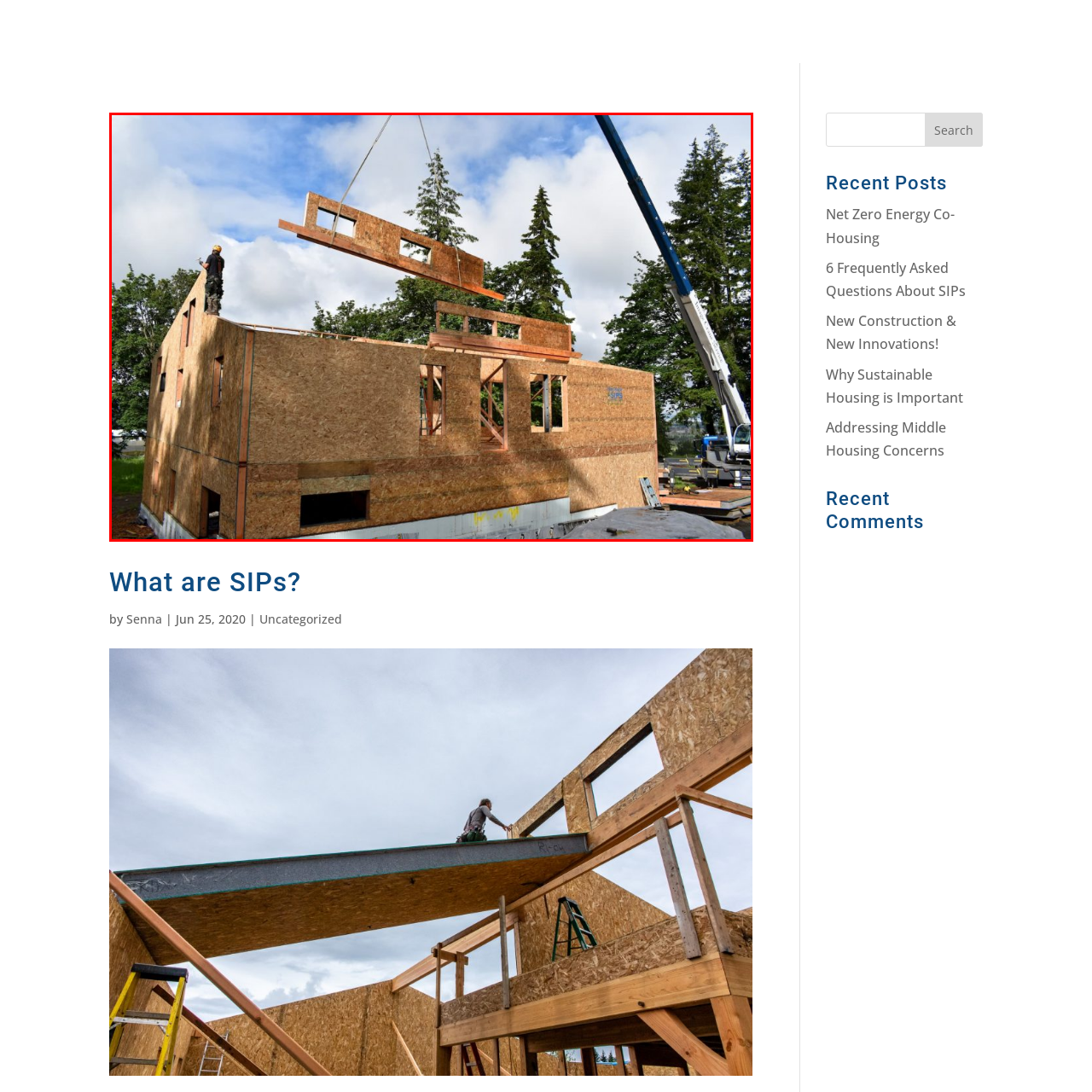What type of board is the building's frame composed of?
Analyze the image within the red frame and provide a concise answer using only one word or a short phrase.

Oriented strand board (OSB)